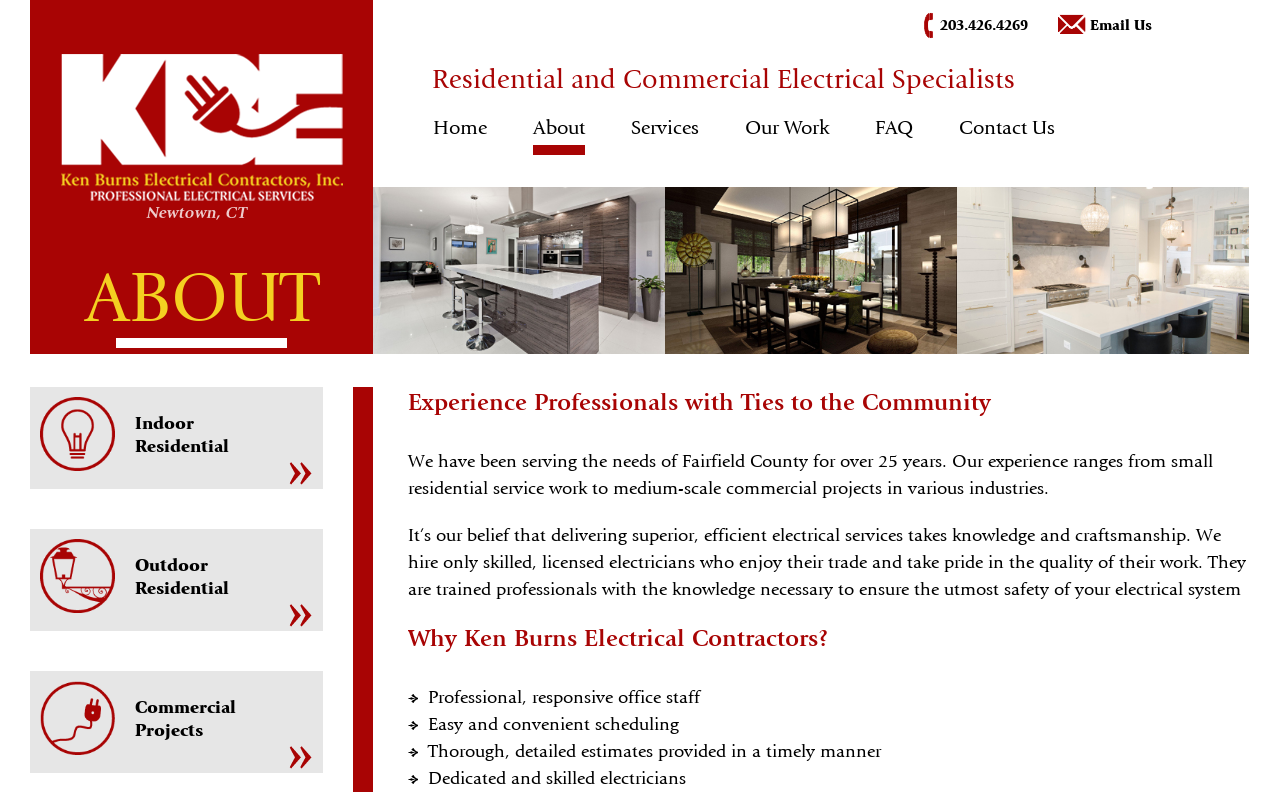Answer this question using a single word or a brief phrase:
What is the focus of Ken Burns Electric's work?

Electrical services